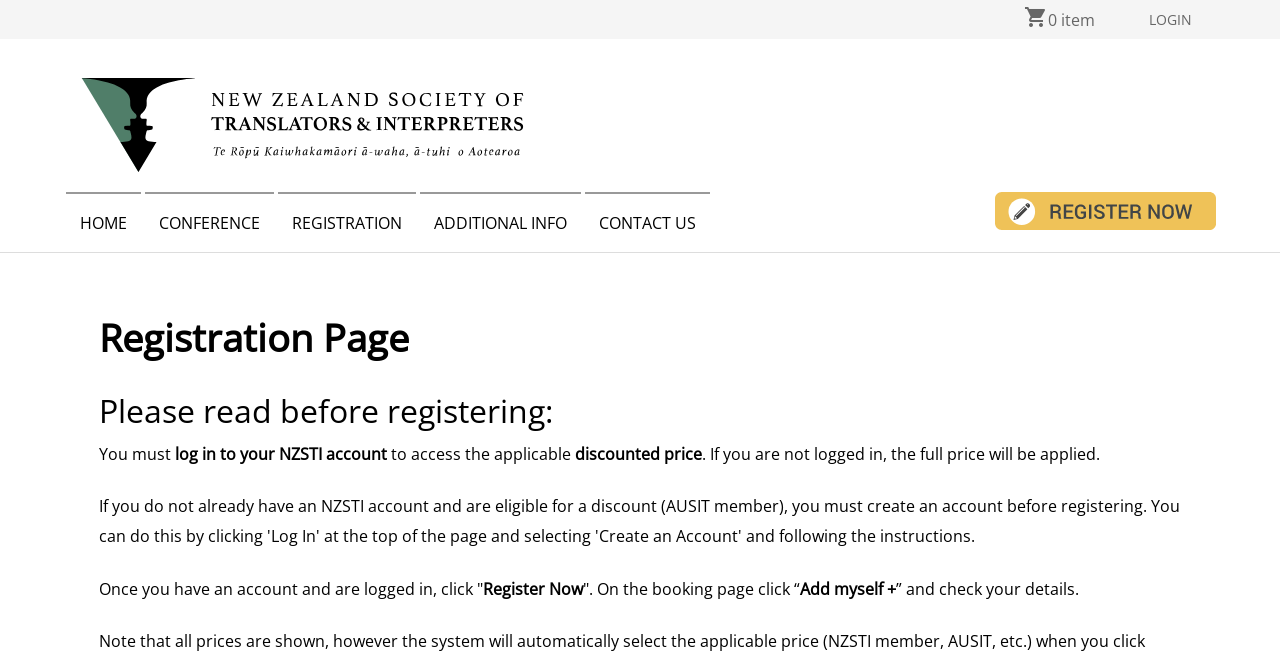What is the function of the 'Forgot password?' link?
From the image, provide a succinct answer in one word or a short phrase.

To recover forgotten password